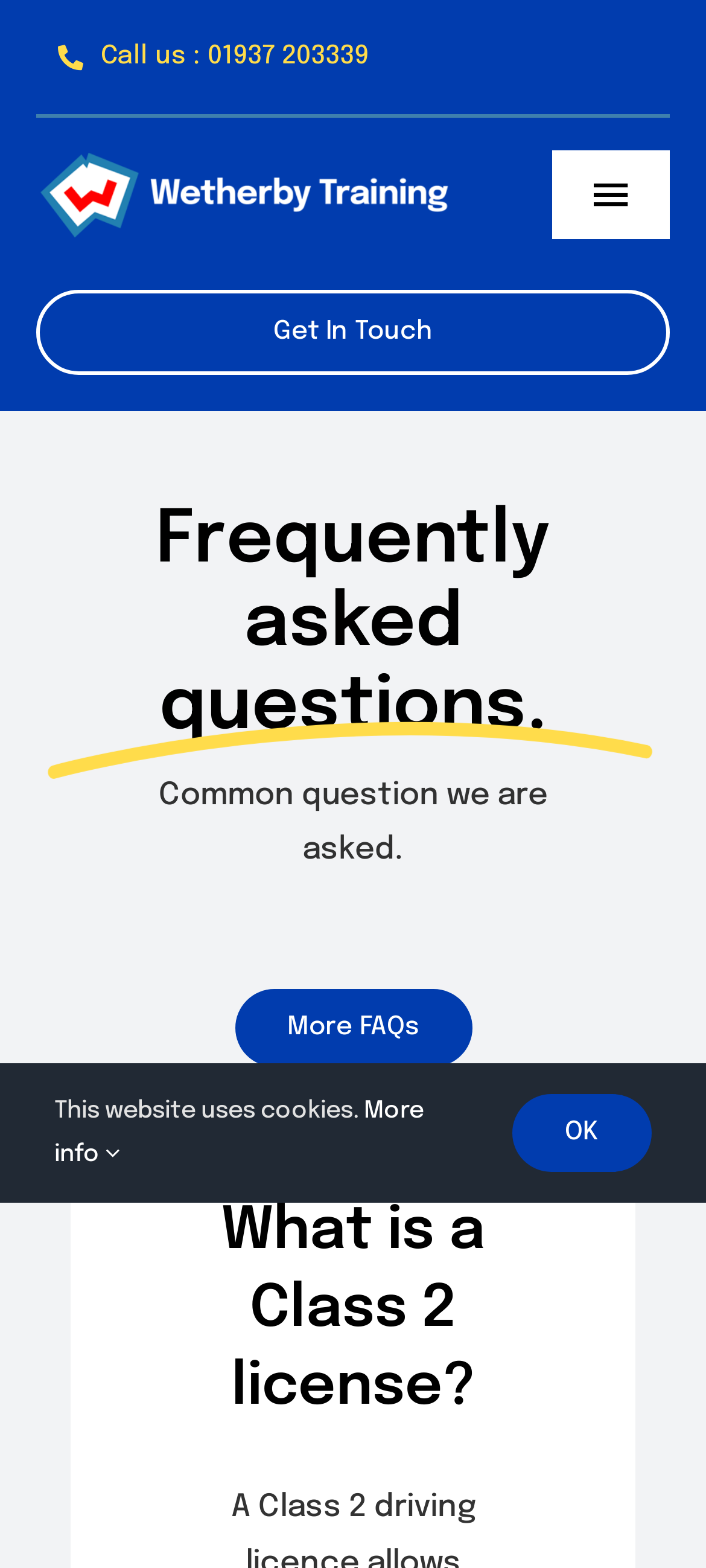Identify the primary heading of the webpage and provide its text.

Frequently asked questions.